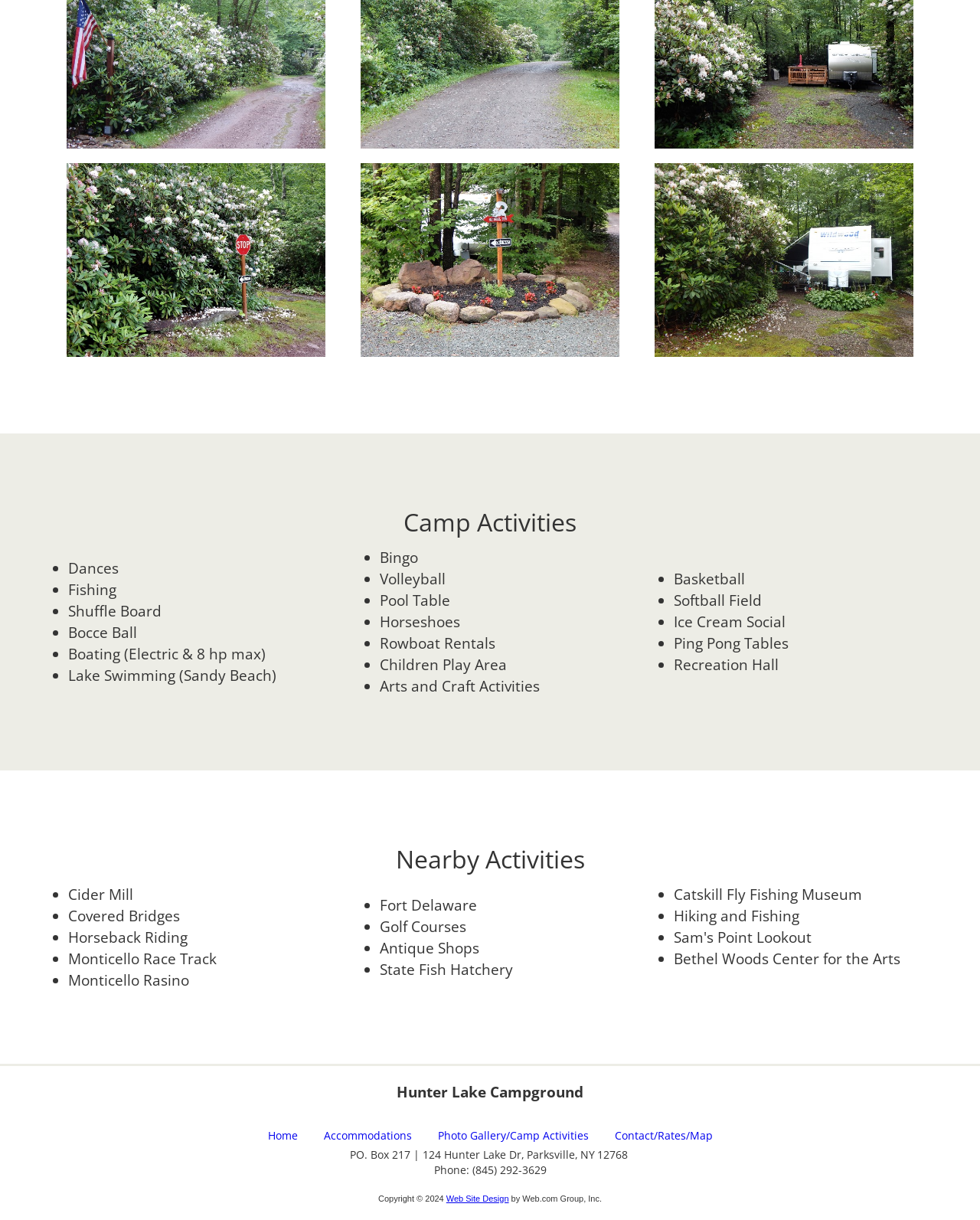Determine the bounding box for the HTML element described here: "Home". The coordinates should be given as [left, top, right, bottom] with each number being a float between 0 and 1.

[0.273, 0.922, 0.304, 0.94]